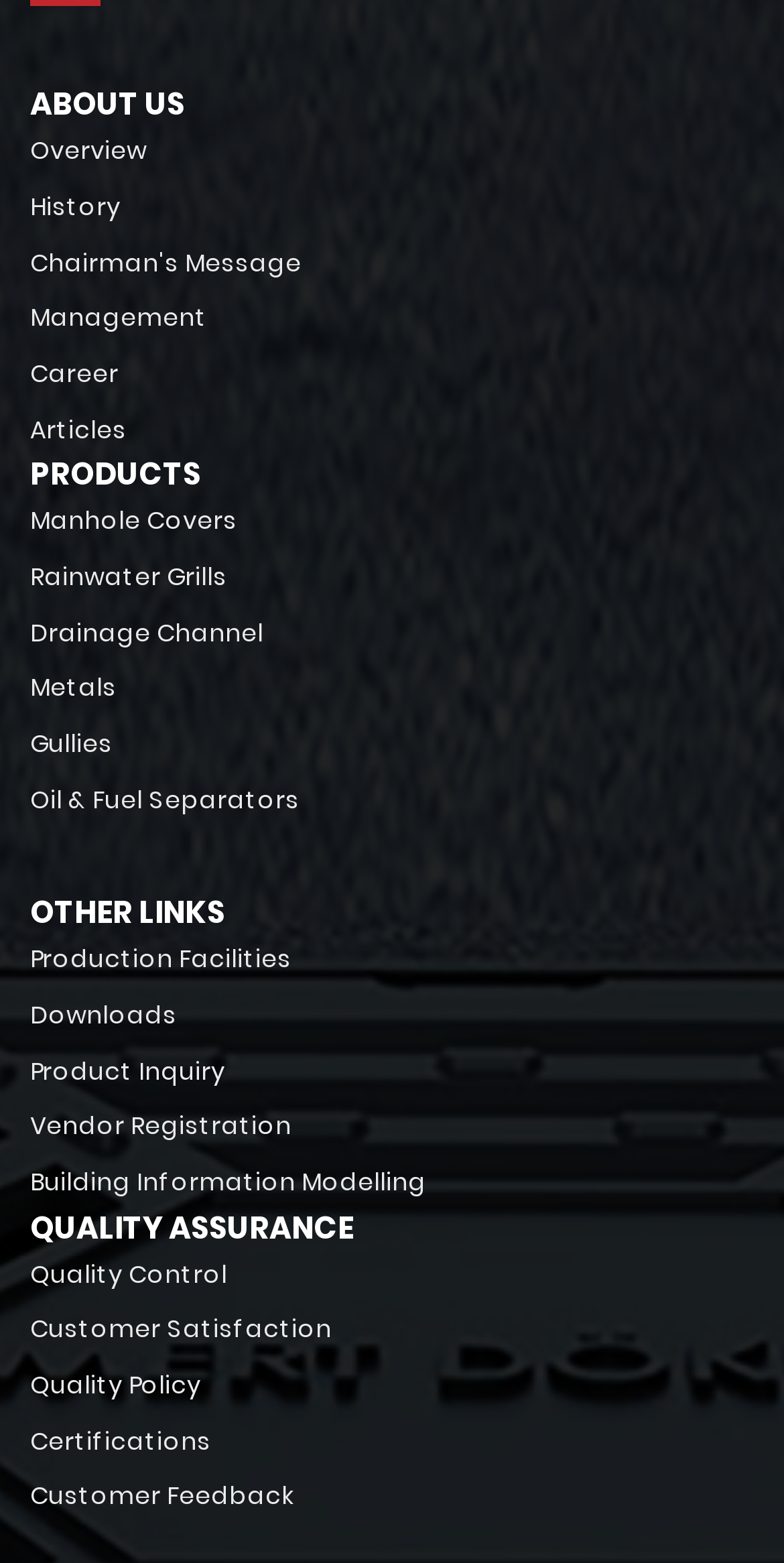How many links are under the 'PRODUCTS' heading?
Based on the image, give a concise answer in the form of a single word or short phrase.

7